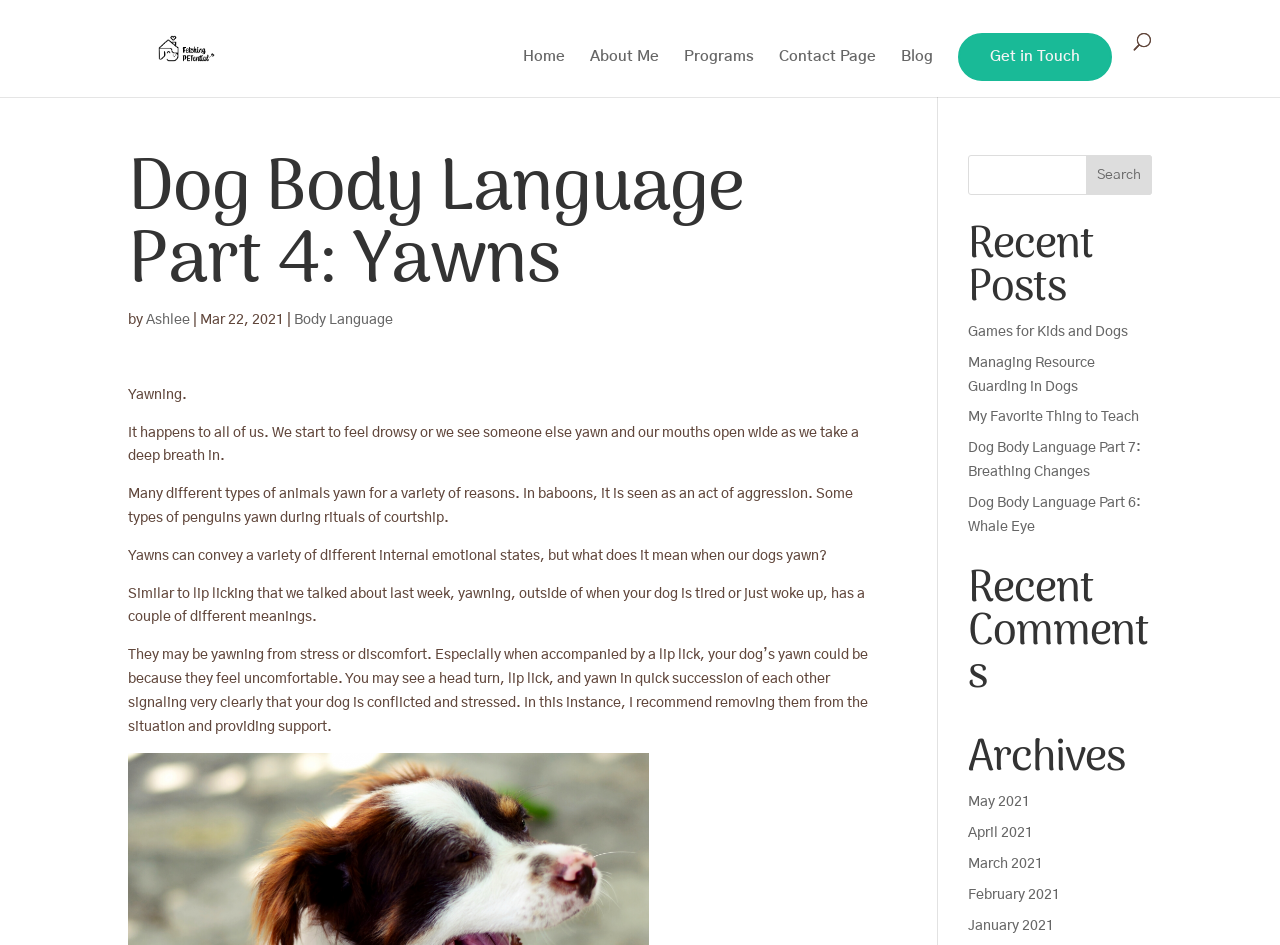Locate the bounding box coordinates of the segment that needs to be clicked to meet this instruction: "Get in touch with the author".

[0.75, 0.037, 0.867, 0.084]